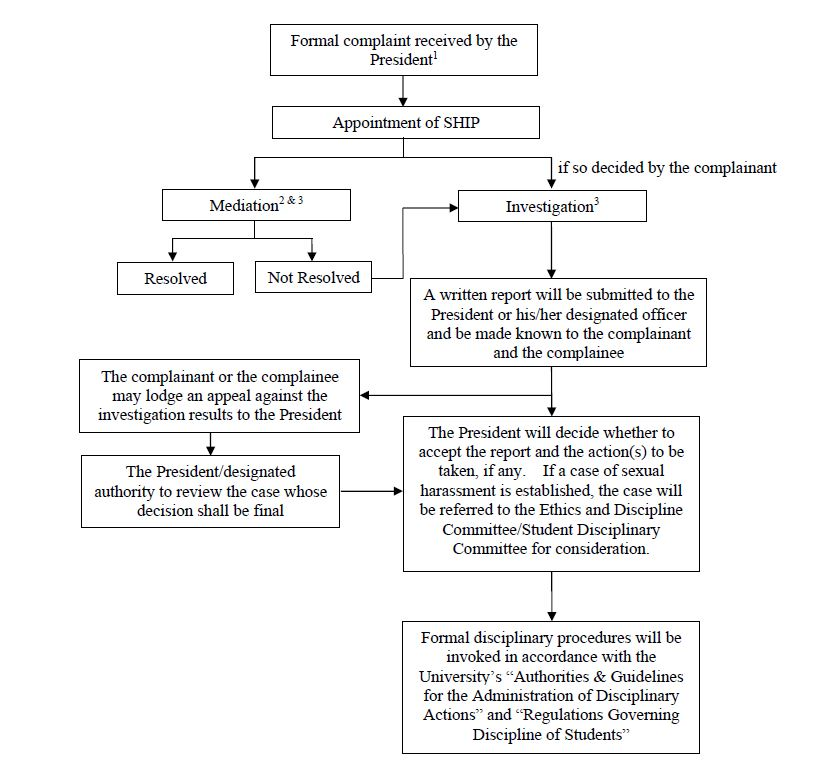Illustrate the image with a detailed caption.

The image titled "Flow Chart on Handling Formal Sexual Harassment Complaints" presents a structured overview of the process for addressing formal complaints received by the President of the institution. It outlines the initial step of receiving the complaint, followed by the appointment of the Sexual Harassment Investigation Panel (SHIP). 

The flowchart details two main pathways after the appointment: mediation and investigation. If mediation is pursued, the outcome can either be "Resolved" or "Not Resolved." In cases where resolution is not achieved, the process transitions to the investigation phase, which results in a written report for the President or designated officer.

Further actions are outlined: the complainant or complainee has the option to appeal the investigation results, which will be reviewed by the President or a designated authority, whose decision is final. Finally, it addresses potential disciplinary actions, stating that formal procedures will be invoked per the university's guidelines on disciplinary actions, ensuring a thorough and fair approach to handling such sensitive complaints. 

This flowchart serves as a crucial tool for understanding the procedural steps involved in managing formal sexual harassment complaints within the institution.